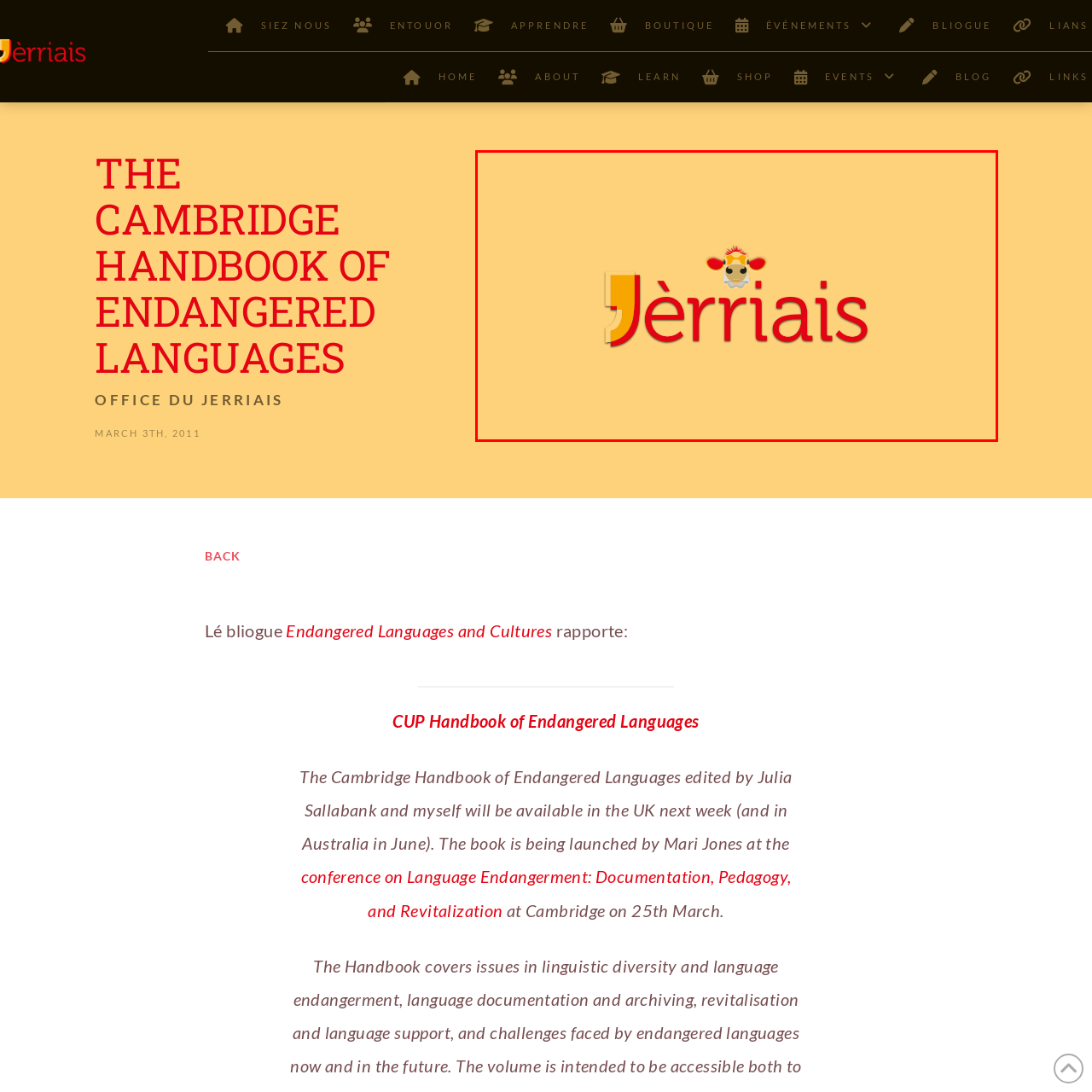Direct your attention to the segment of the image enclosed by the red boundary and answer the ensuing question in detail: What is the language represented by the logo?

The logo features the word 'Jèrriais' in bold red letters, which represents the language spoken in Jersey.